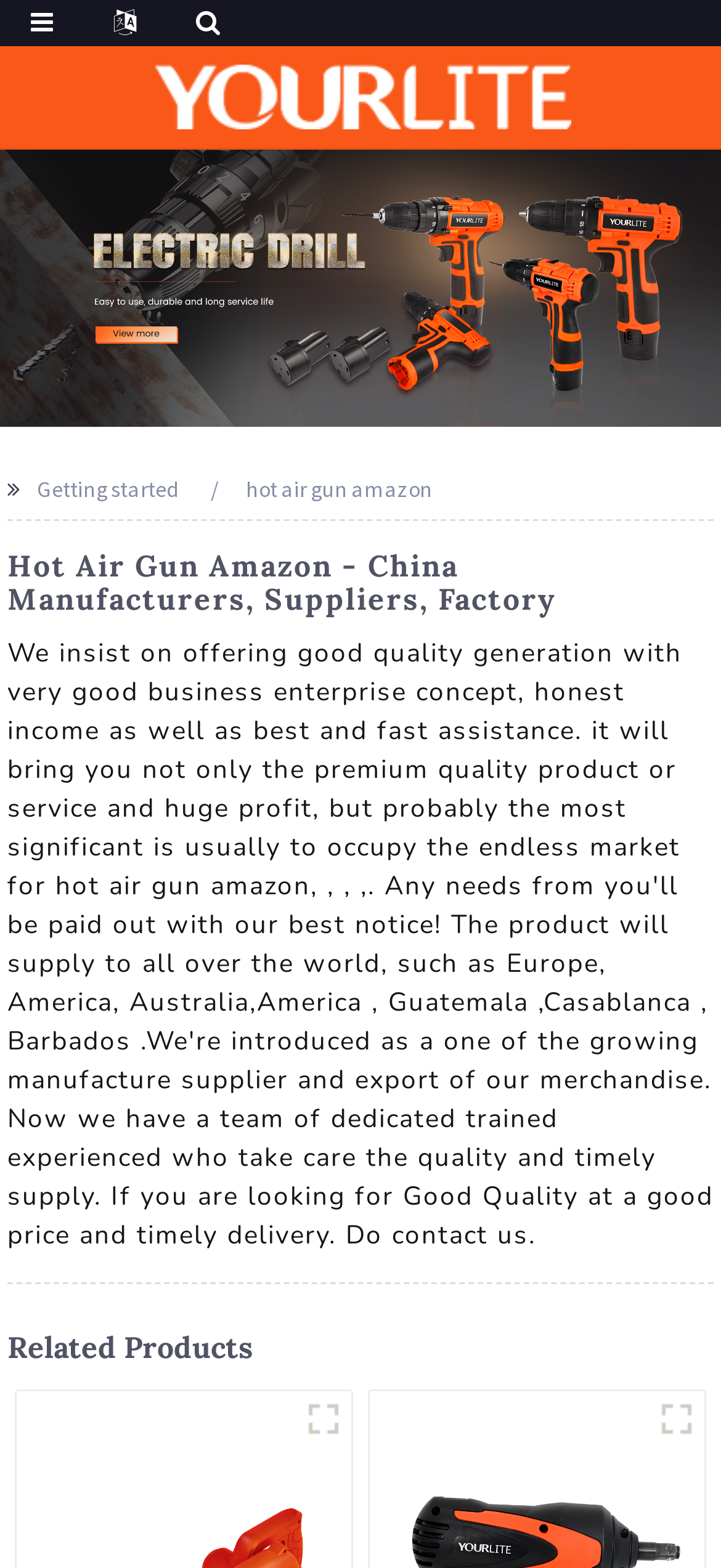Extract the bounding box coordinates for the UI element described by the text: "alt="banner1"". The coordinates should be in the form of [left, top, right, bottom] with values between 0 and 1.

[0.0, 0.171, 1.0, 0.192]